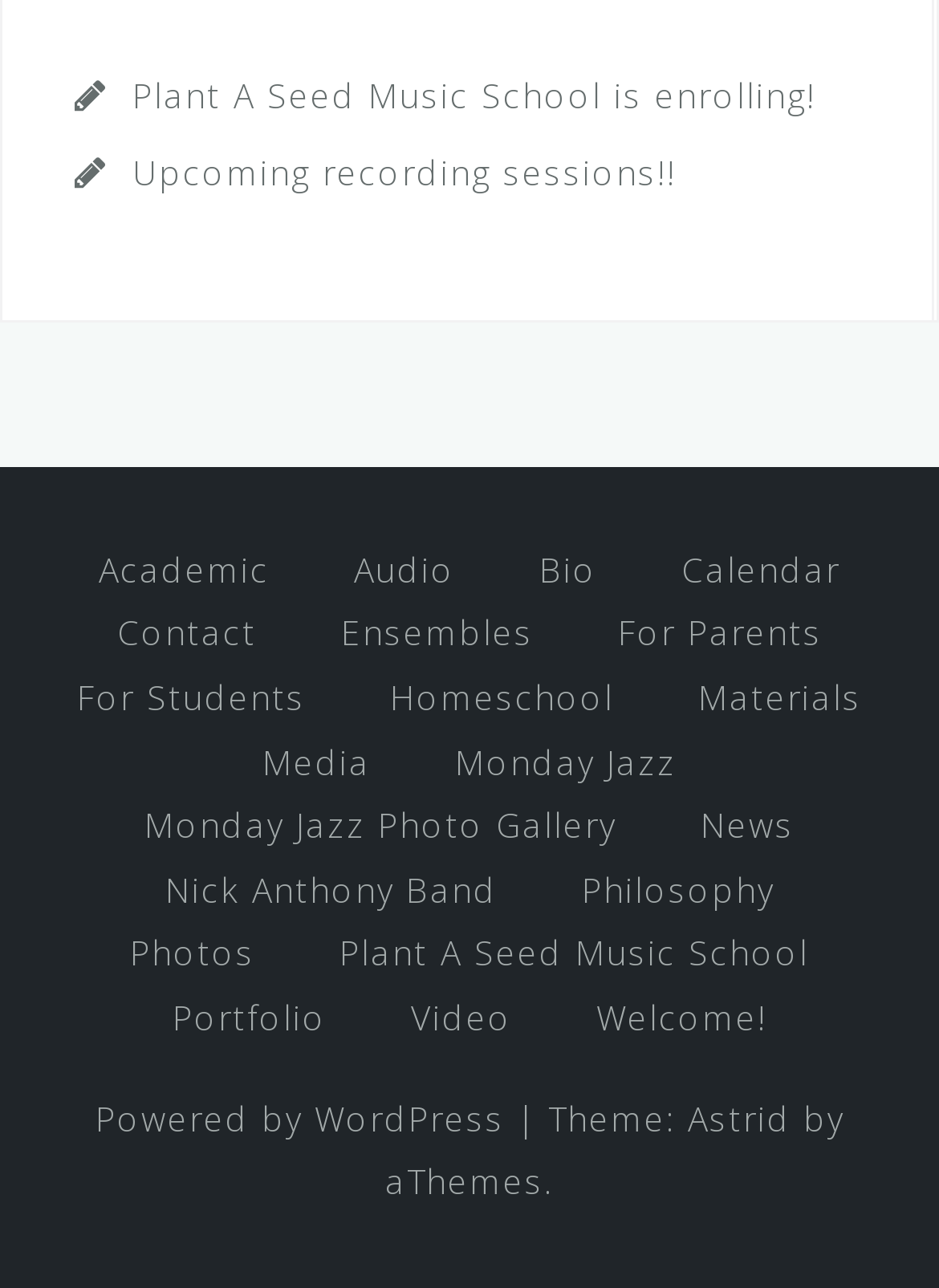Can you specify the bounding box coordinates of the area that needs to be clicked to fulfill the following instruction: "View upcoming recording sessions"?

[0.141, 0.117, 0.721, 0.152]